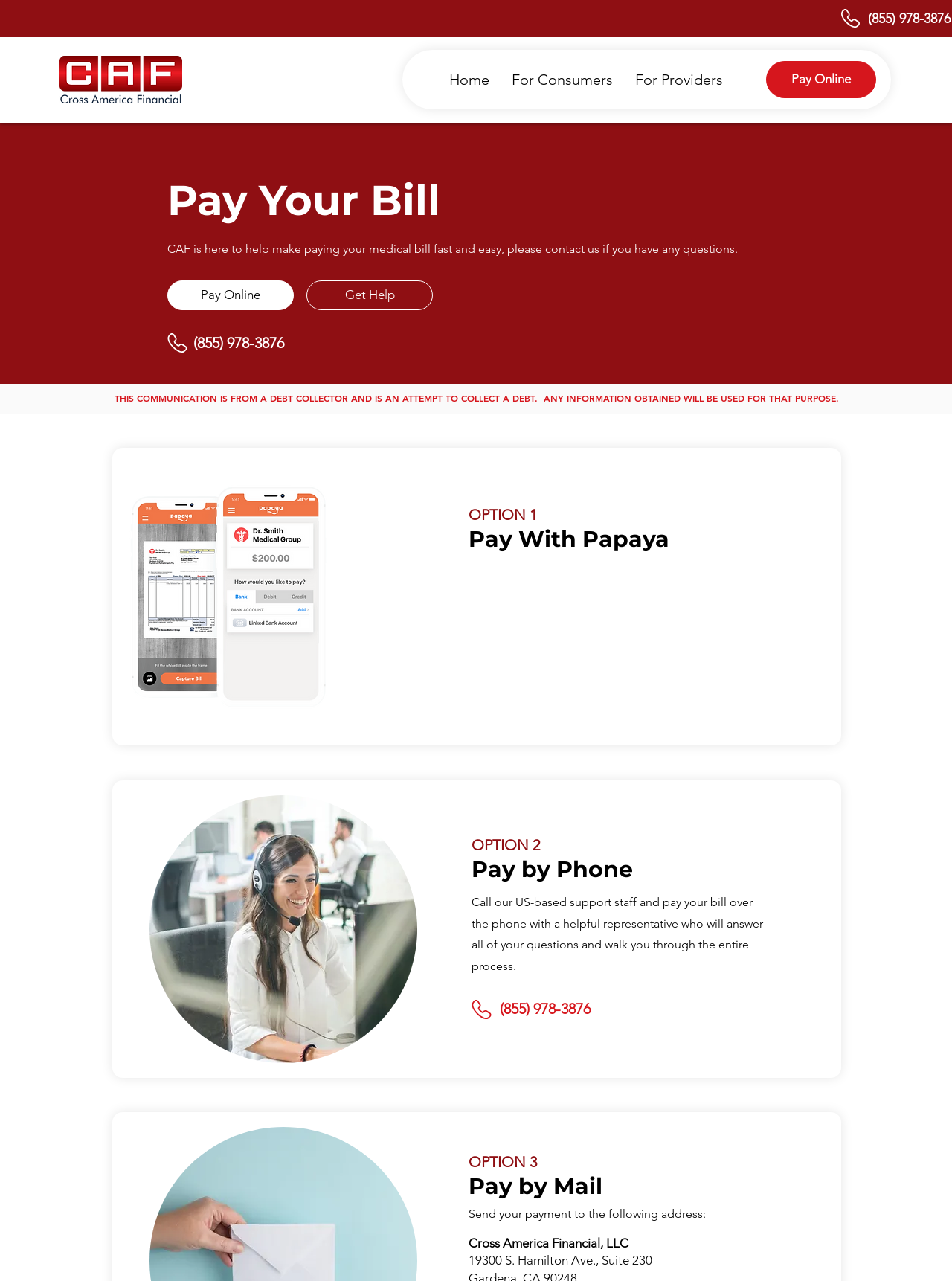From the webpage screenshot, predict the bounding box of the UI element that matches this description: "Home".

[0.46, 0.053, 0.526, 0.072]